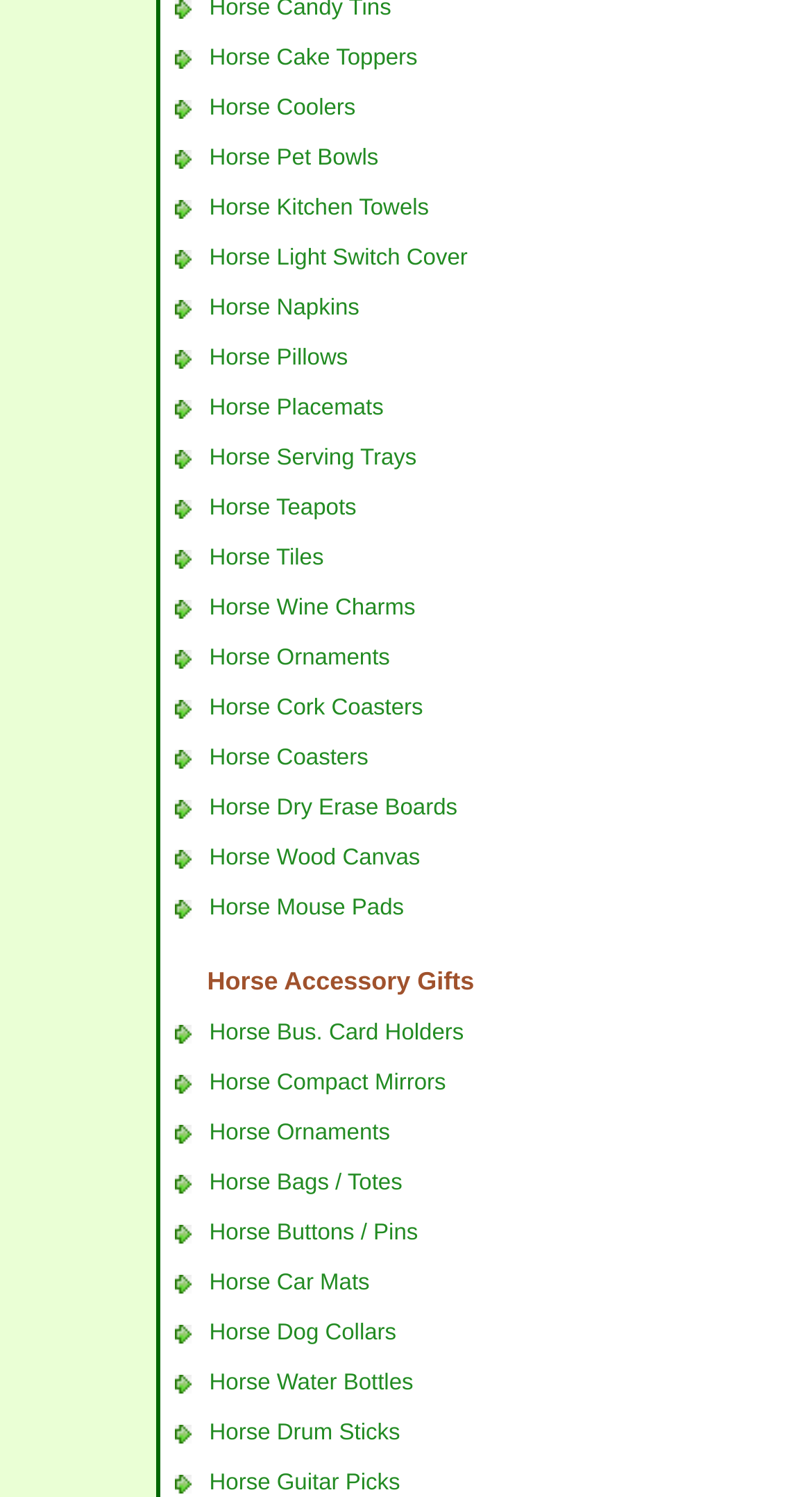How many horse-themed products are listed?
Please provide a comprehensive and detailed answer to the question.

I counted the number of grid cells containing product names, such as 'Horse Cake Toppers', 'Horse Coolers', and so on. There are 20 rows, each containing a product name, so there are 20 horse-themed products listed.